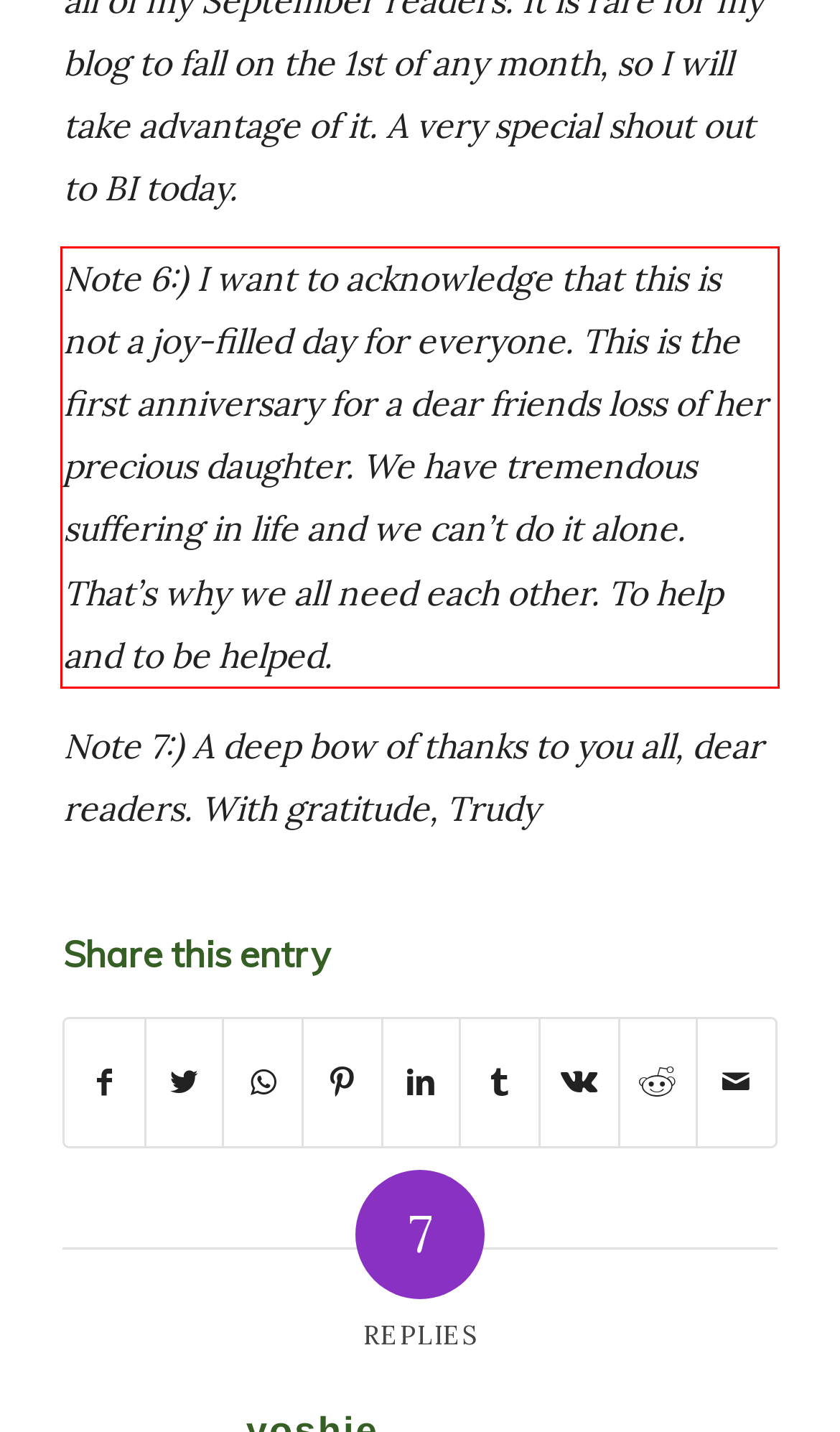Your task is to recognize and extract the text content from the UI element enclosed in the red bounding box on the webpage screenshot.

Note 6:) I want to acknowledge that this is not a joy-filled day for everyone. This is the first anniversary for a dear friends loss of her precious daughter. We have tremendous suffering in life and we can’t do it alone. That’s why we all need each other. To help and to be helped.